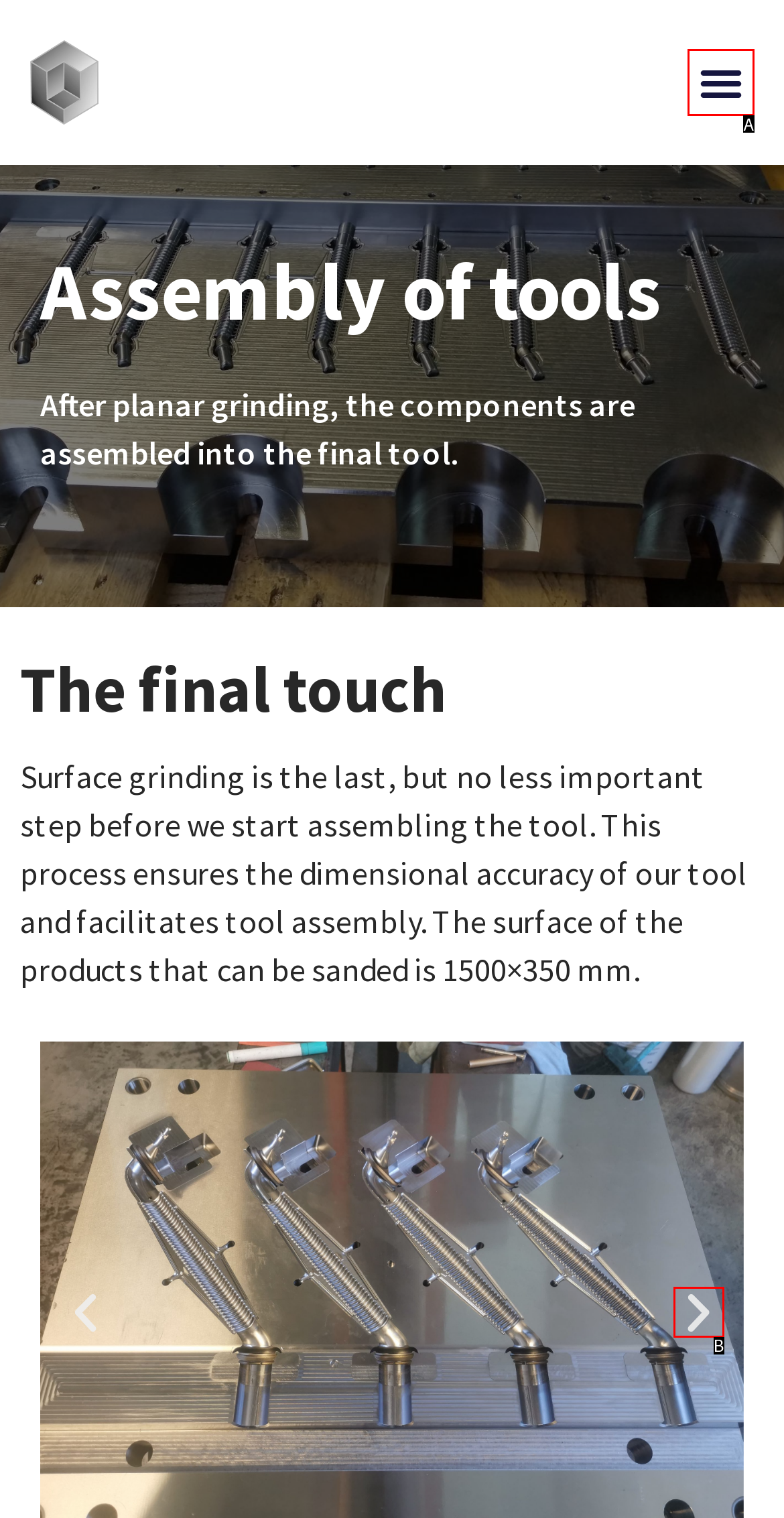Point out the option that best suits the description: Menu
Indicate your answer with the letter of the selected choice.

A